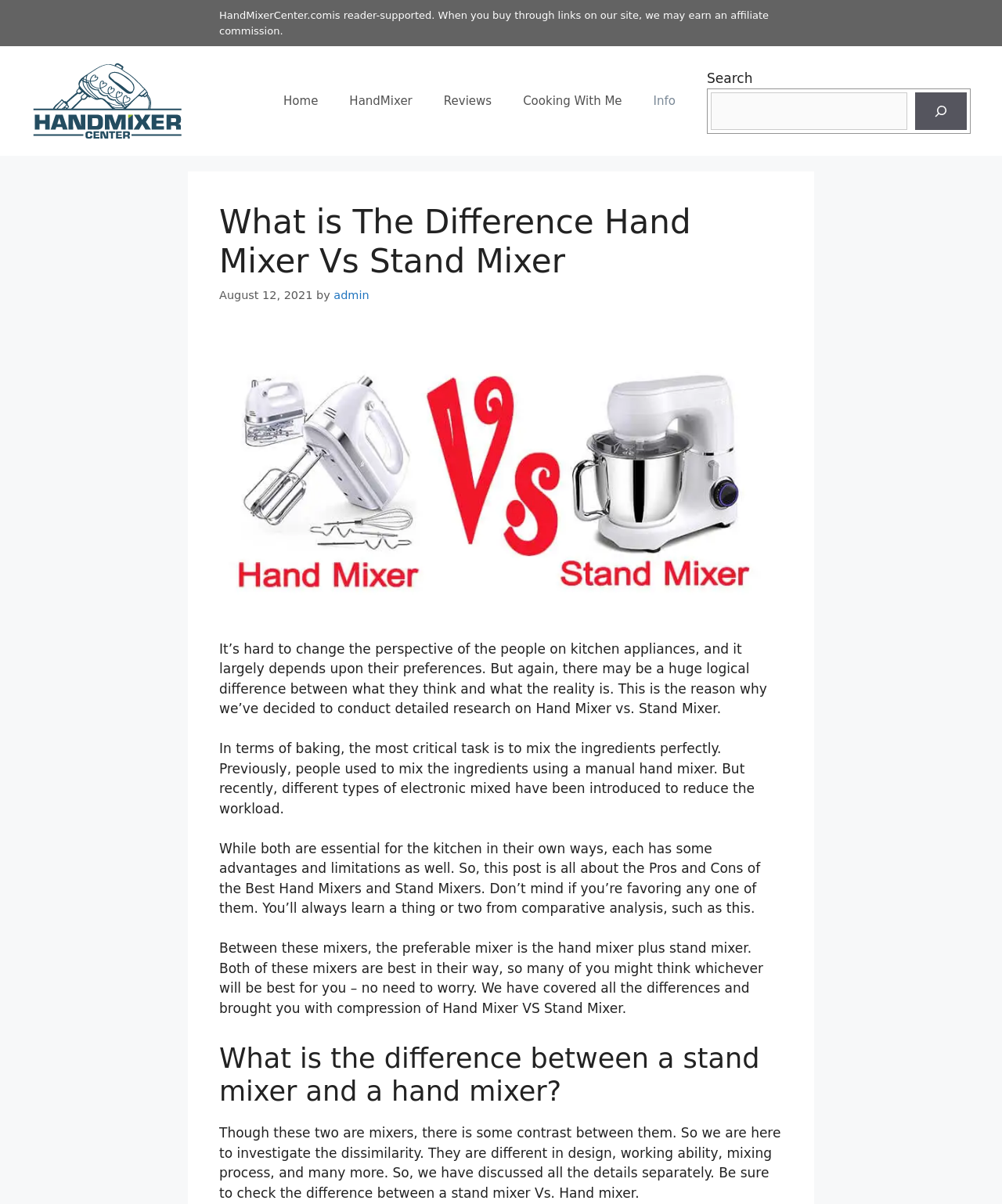What is the name of the website? Look at the image and give a one-word or short phrase answer.

HandMixerCenter